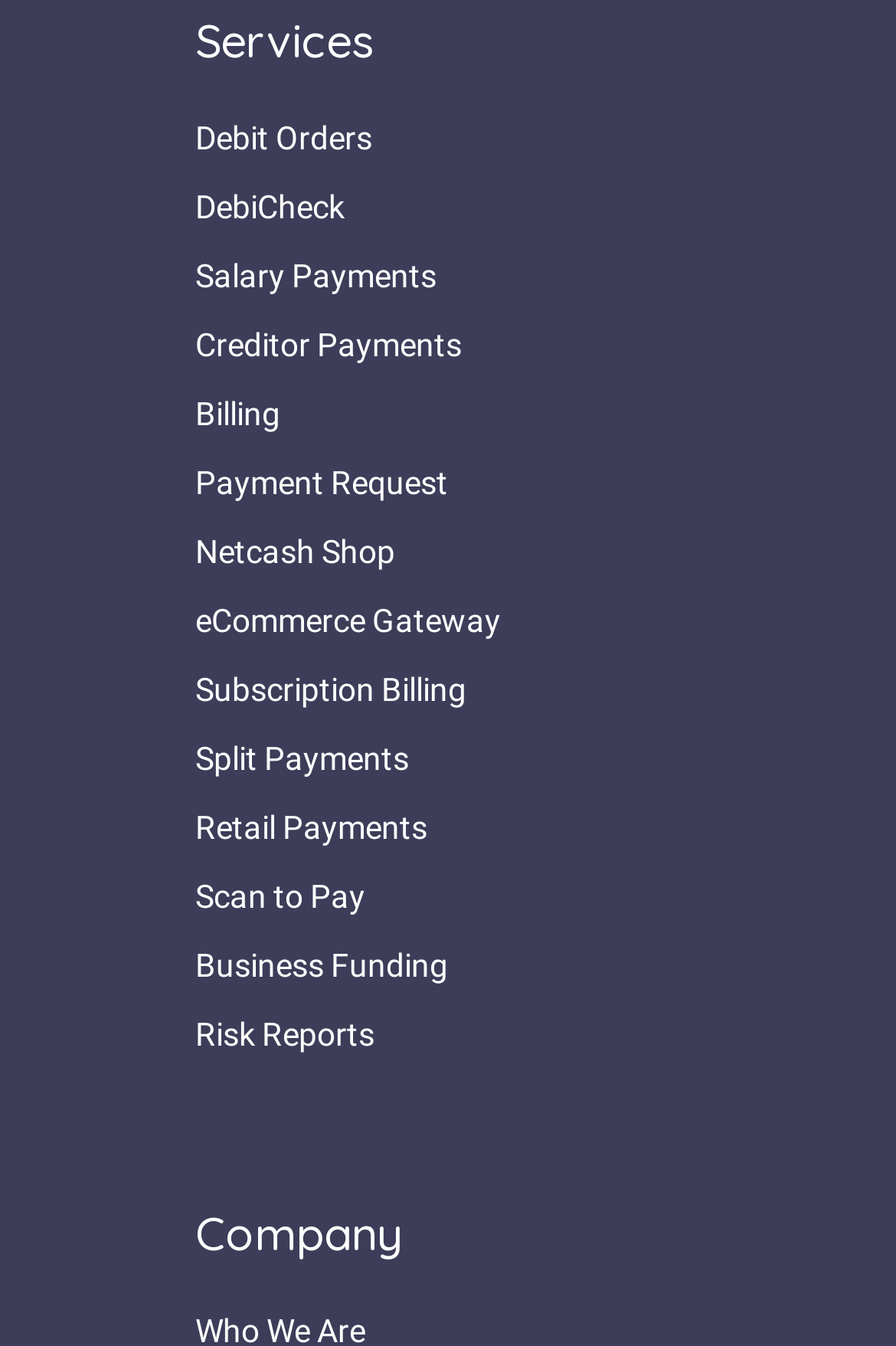Indicate the bounding box coordinates of the element that needs to be clicked to satisfy the following instruction: "Check Risk Reports". The coordinates should be four float numbers between 0 and 1, i.e., [left, top, right, bottom].

[0.218, 0.755, 0.418, 0.782]